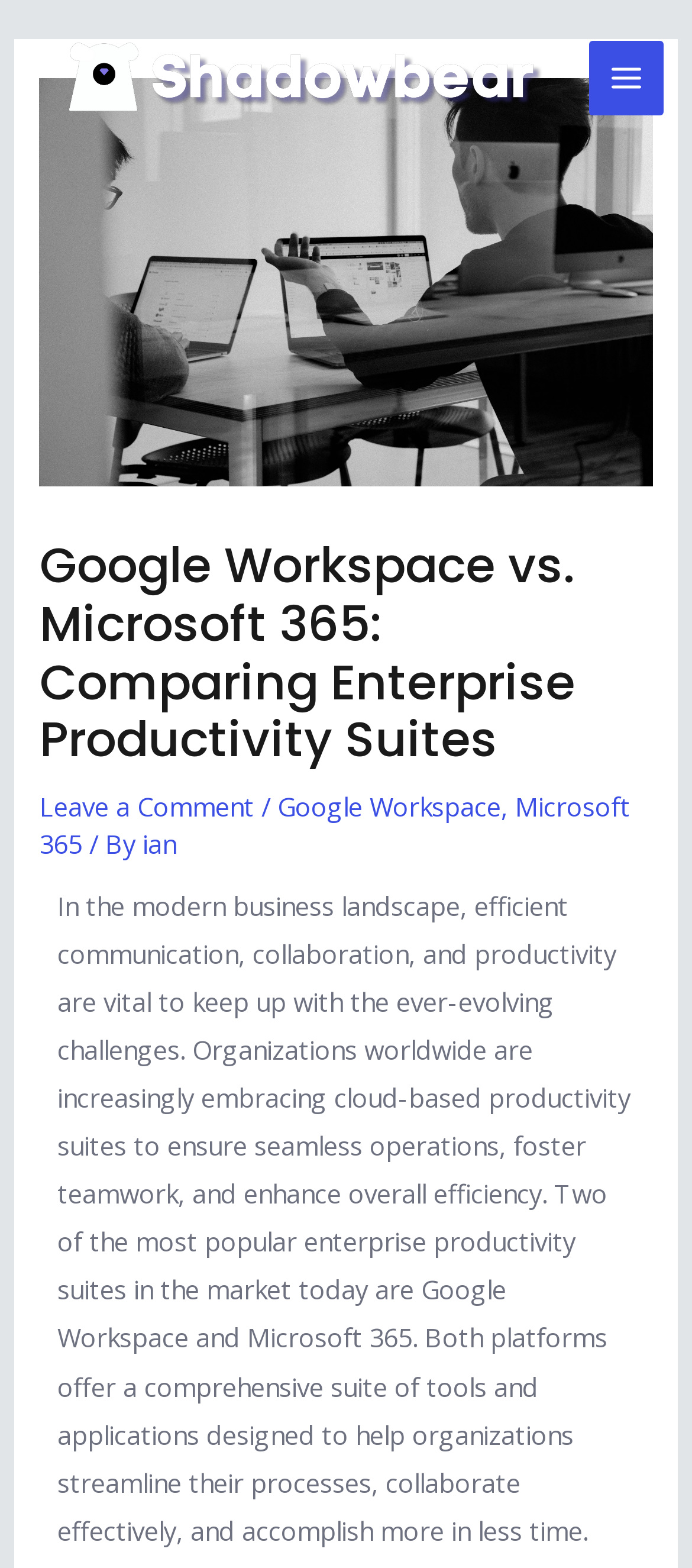What is the theme of the article?
Give a one-word or short phrase answer based on the image.

Productivity